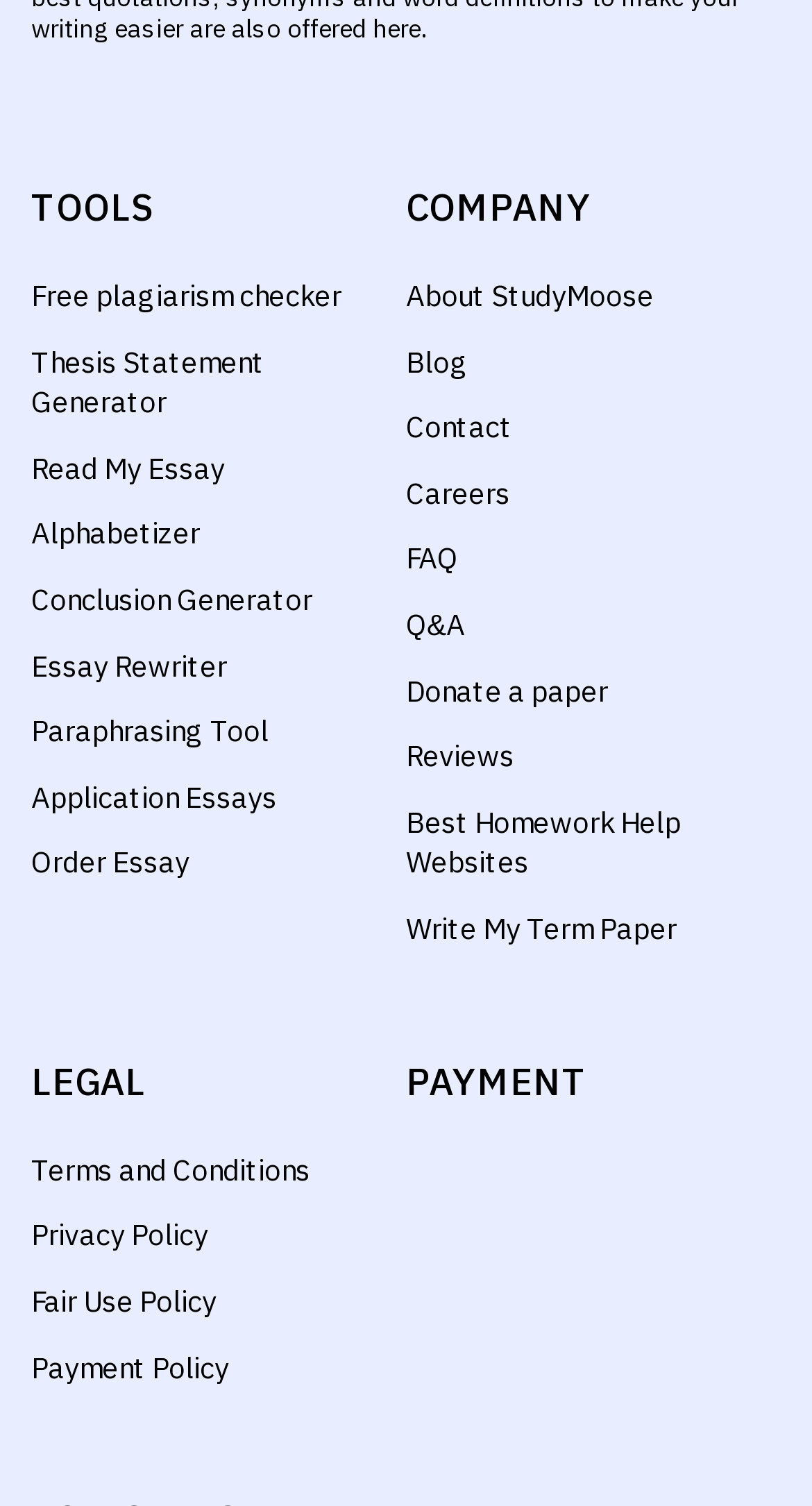Please identify the bounding box coordinates of the clickable area that will allow you to execute the instruction: "Check the free plagiarism checker".

[0.038, 0.184, 0.421, 0.209]